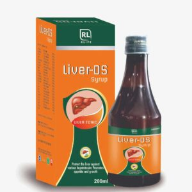What is the shape of the bottle?
Based on the image, answer the question with as much detail as possible.

The Liver-DS Syrup is presented in a clear, glass bottle, which allows the syrup's color to be visible and provides a clear view of the product.